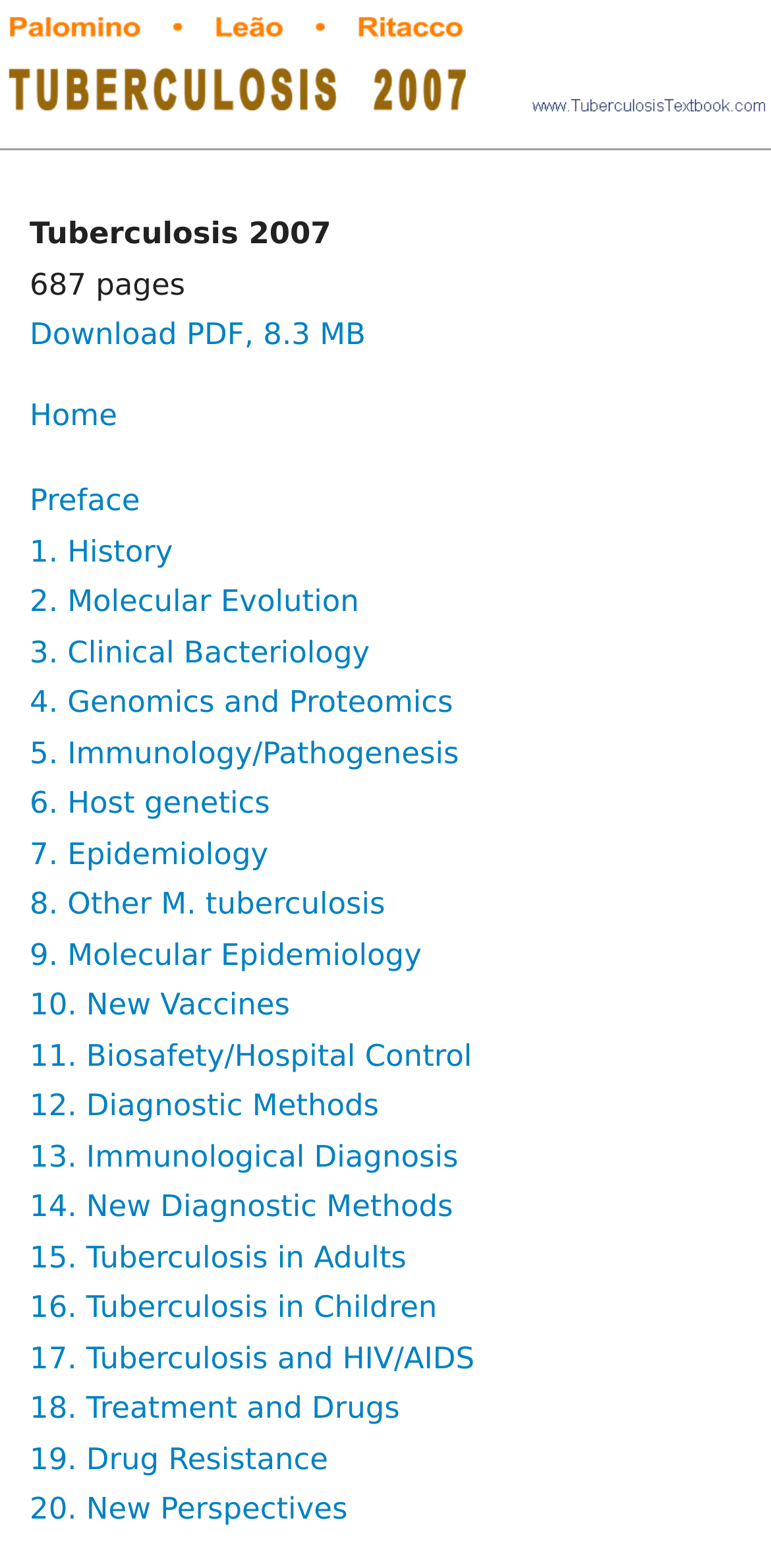Respond with a single word or phrase for the following question: 
What is the first chapter of the Tuberculosis 2007 book?

History